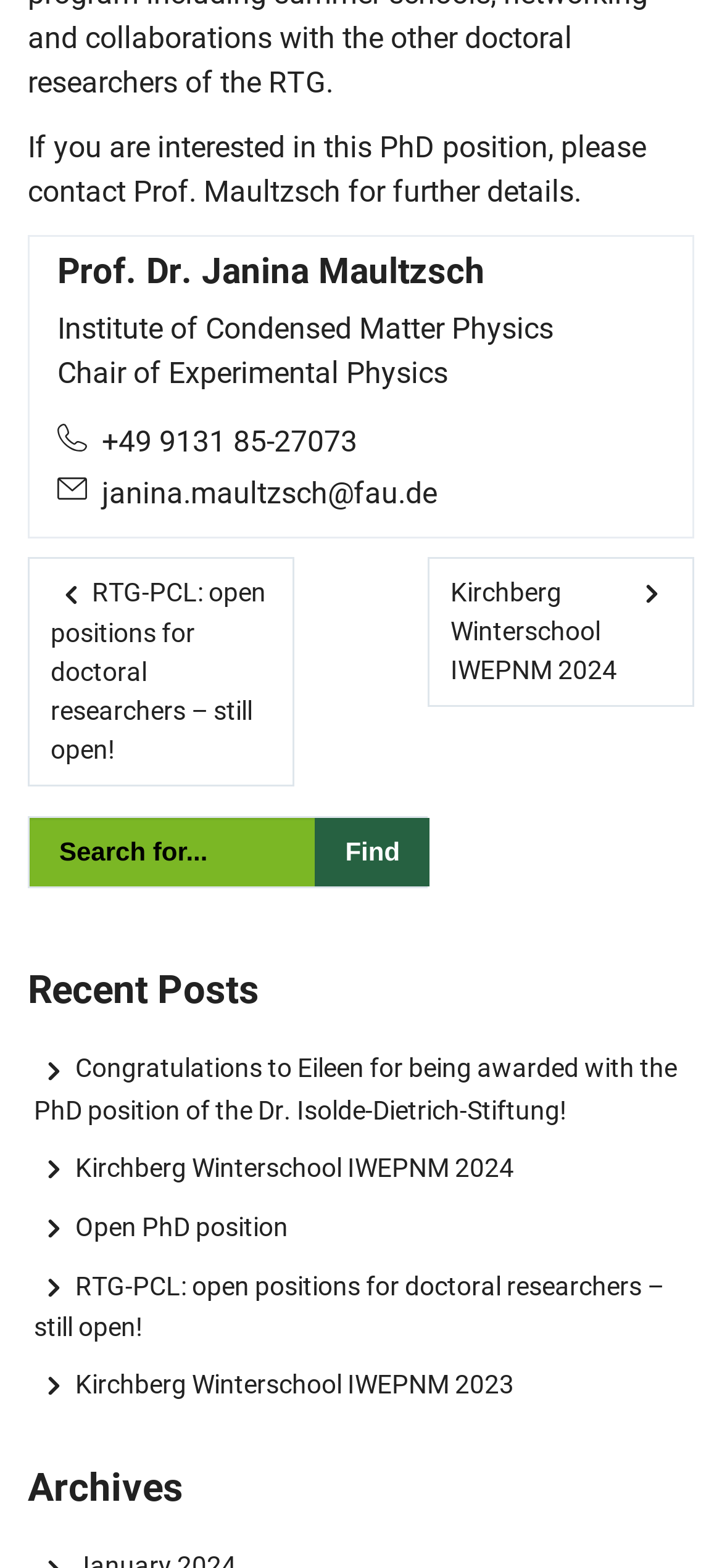Locate the bounding box coordinates of the UI element described by: "Accessibility". Provide the coordinates as four float numbers between 0 and 1, formatted as [left, top, right, bottom].

[0.767, 0.724, 0.962, 0.743]